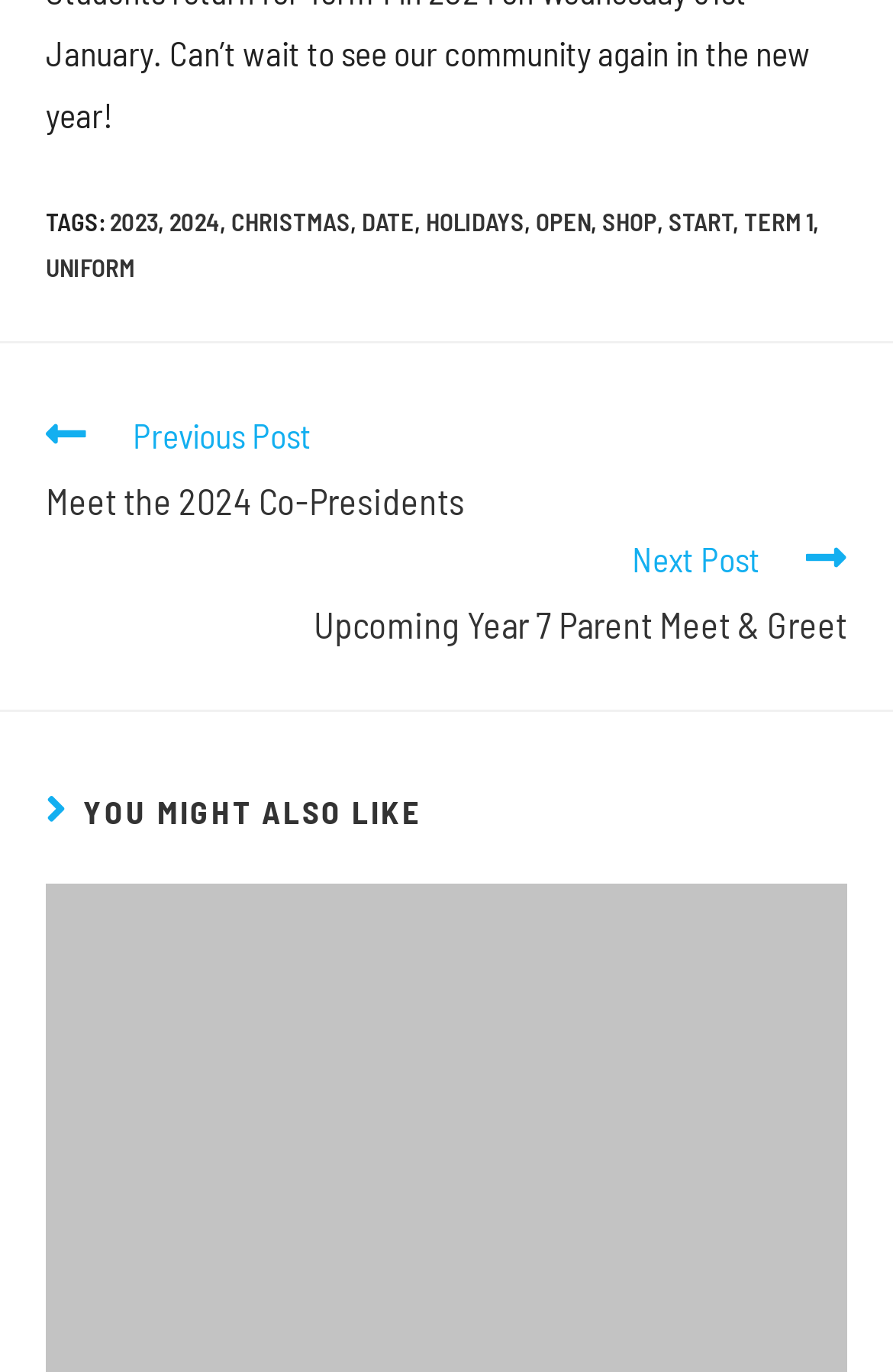Answer briefly with one word or phrase:
How many links are there in the top section?

9